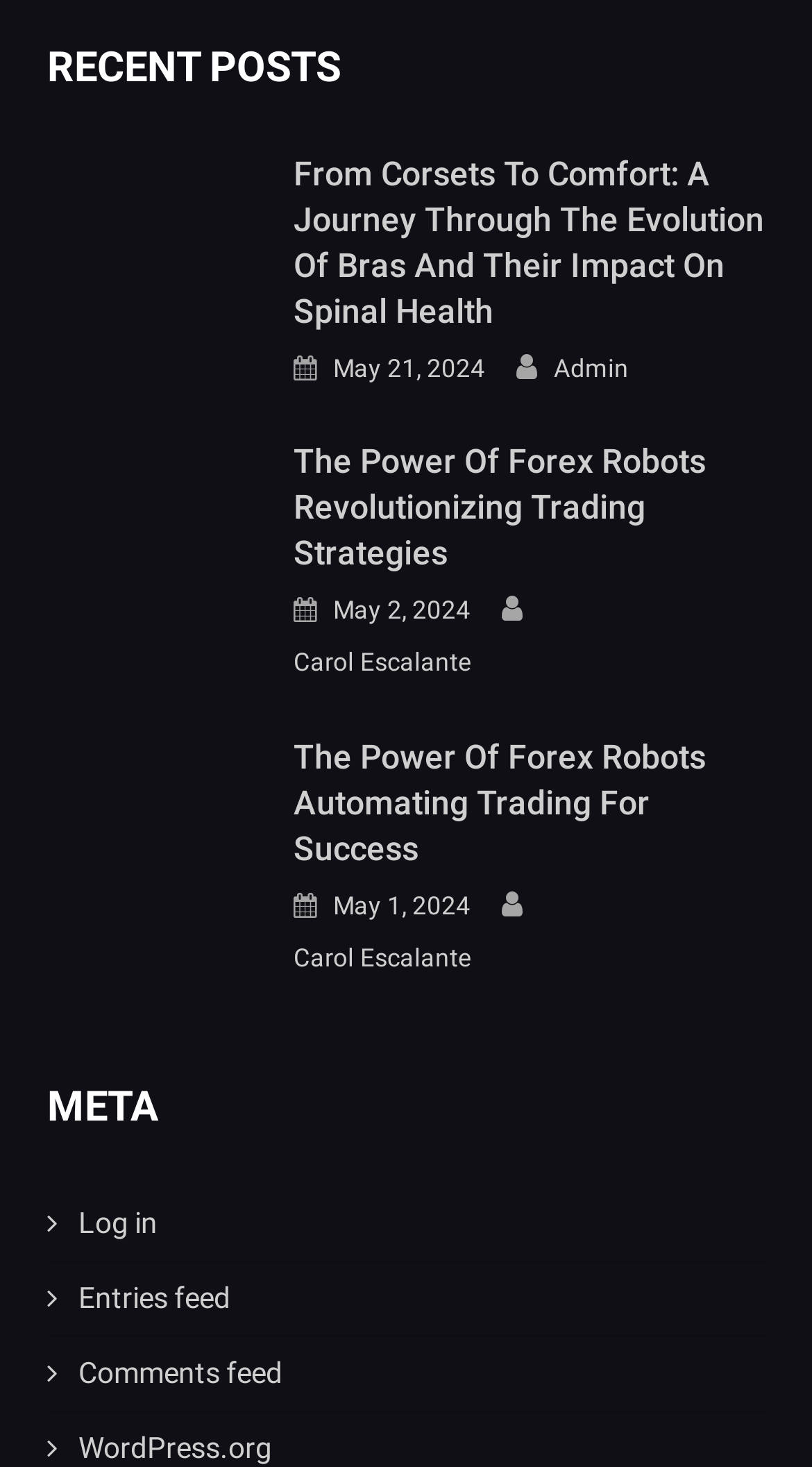What is the category of the third post?
Based on the visual content, answer with a single word or a brief phrase.

Forex Robots